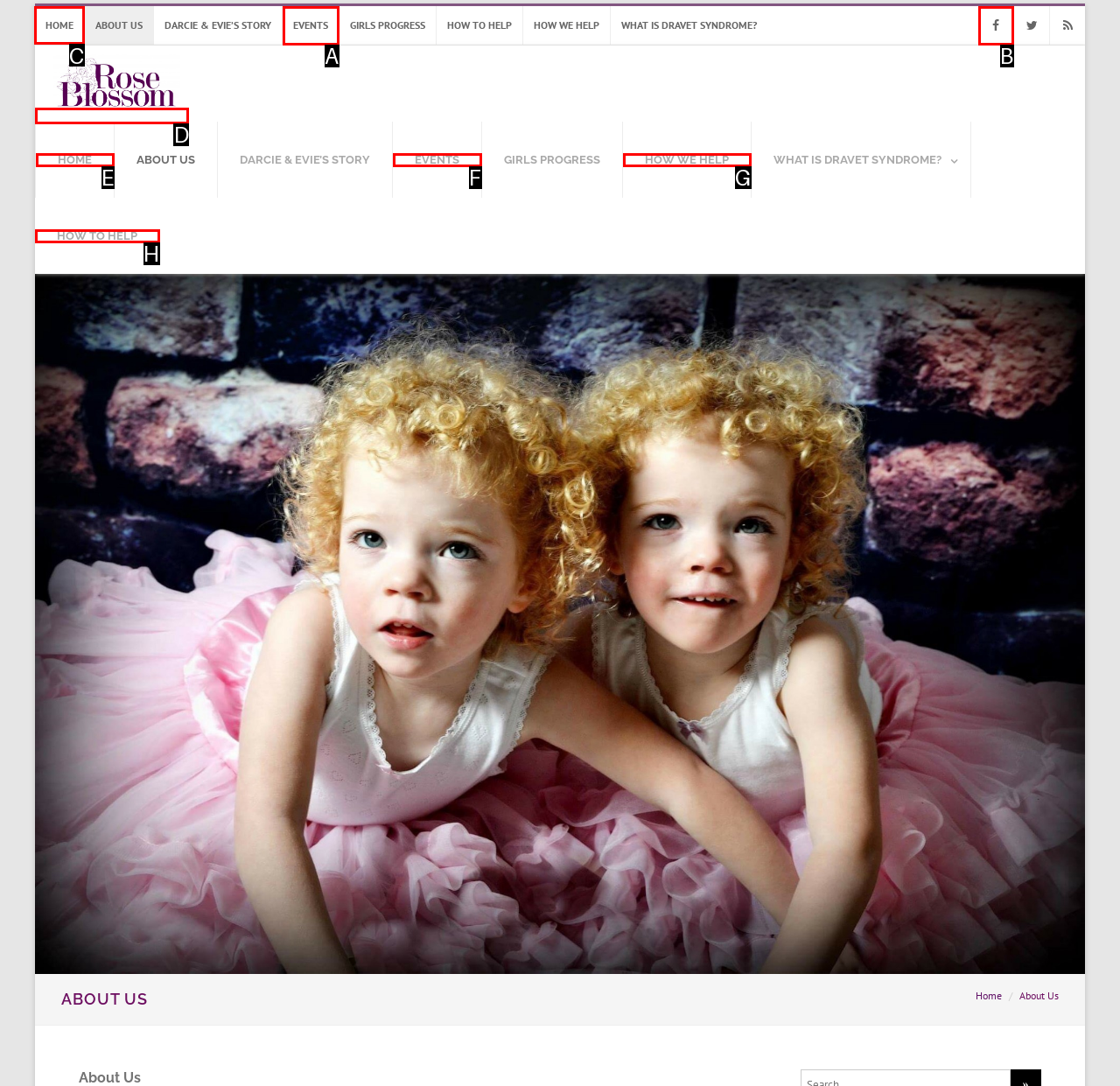Select the correct HTML element to complete the following task: go to home page
Provide the letter of the choice directly from the given options.

C